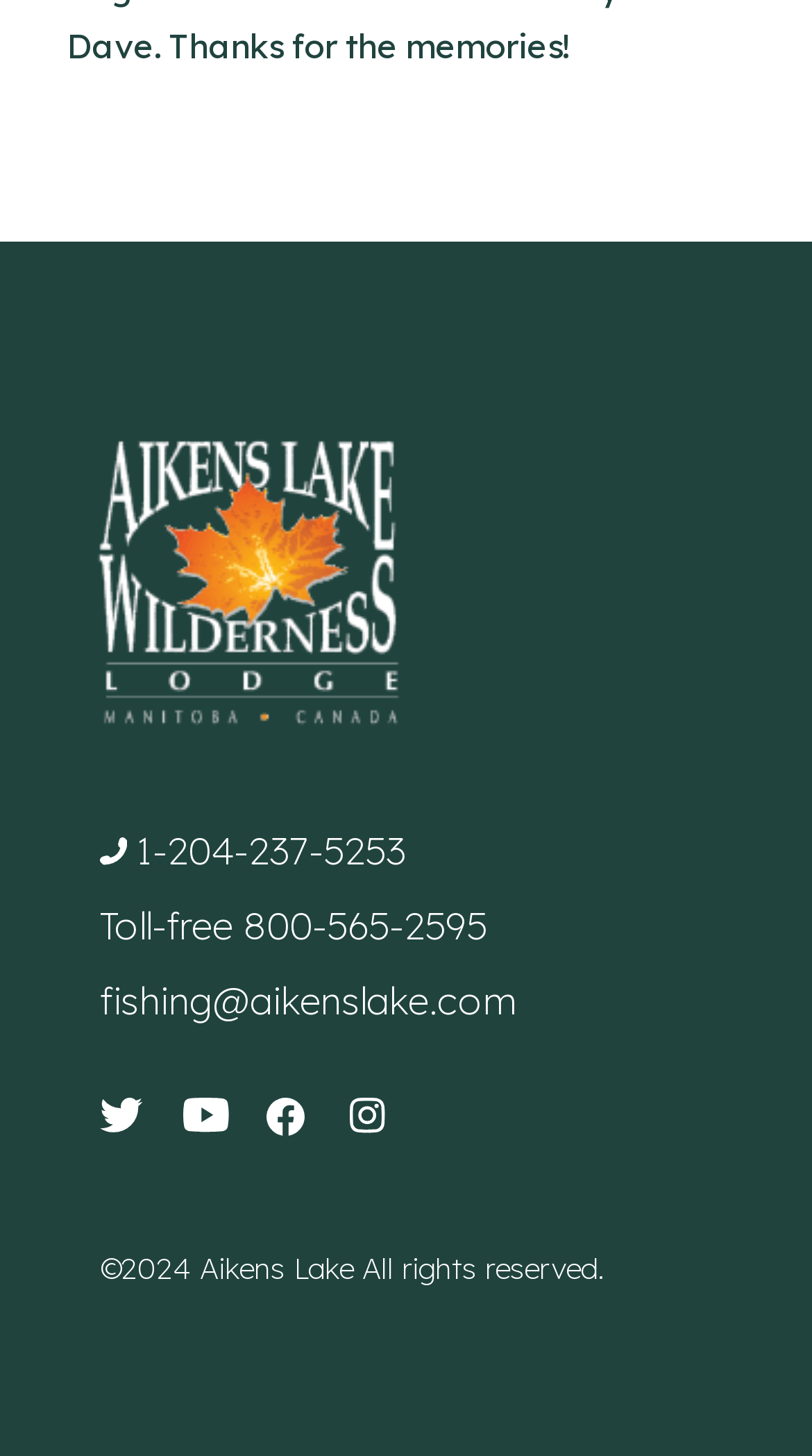What is the phone number for toll-free?
Answer the question with a single word or phrase derived from the image.

800-565-2595